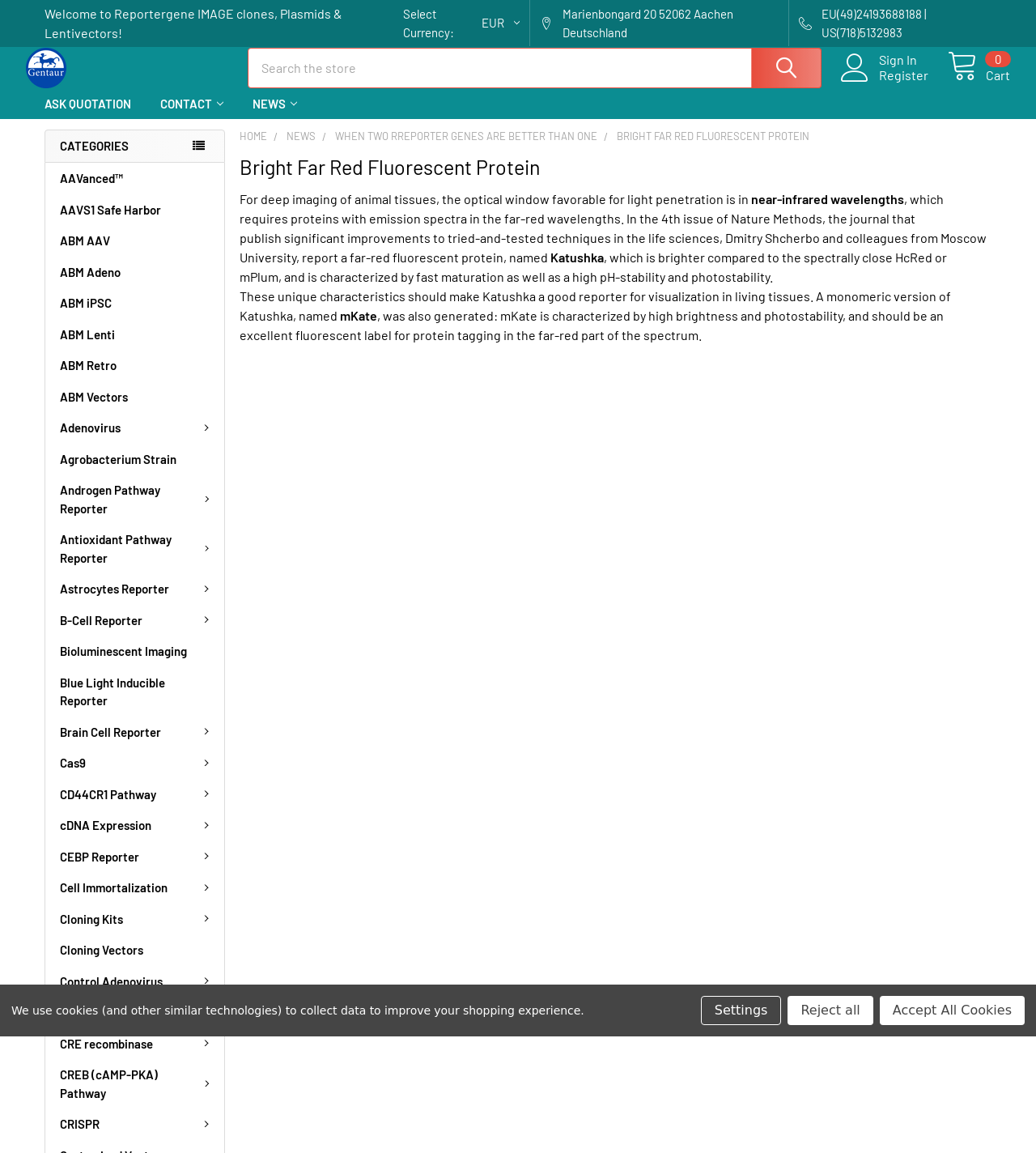Please find the bounding box coordinates of the element's region to be clicked to carry out this instruction: "Search for Reportergene IMAGE clones".

[0.257, 0.049, 0.775, 0.084]